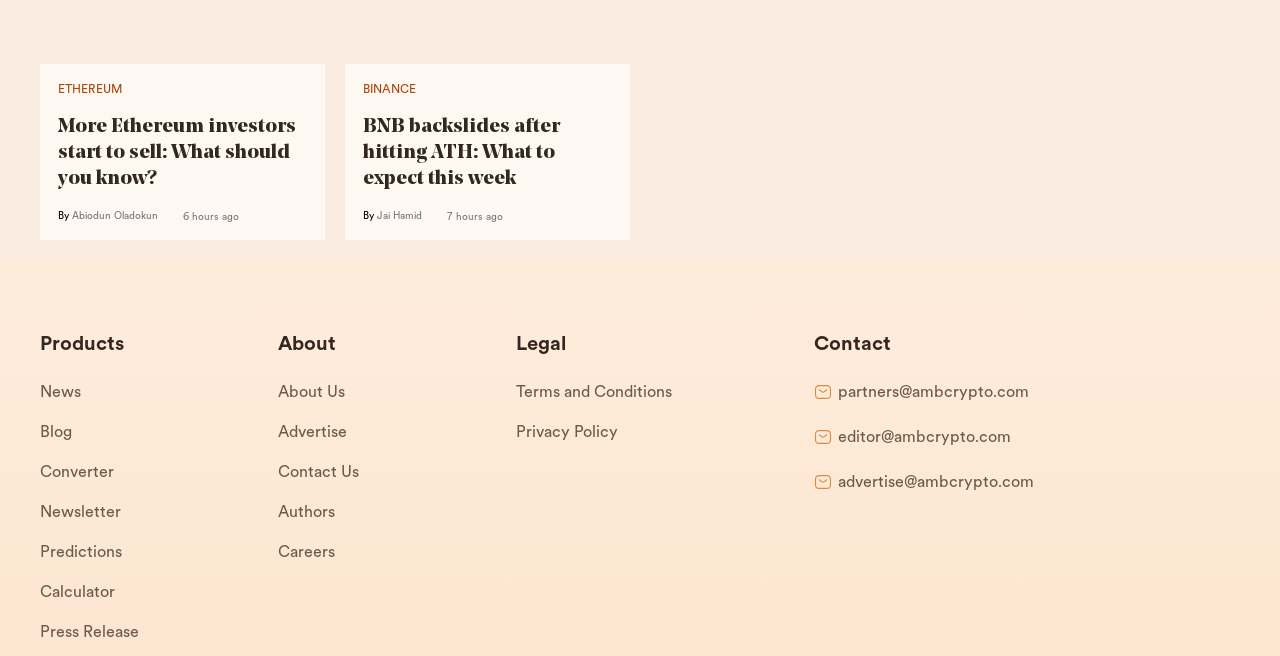Identify the bounding box coordinates of the section to be clicked to complete the task described by the following instruction: "Learn about Binance Coin". The coordinates should be four float numbers between 0 and 1, formatted as [left, top, right, bottom].

[0.27, 0.063, 0.492, 0.093]